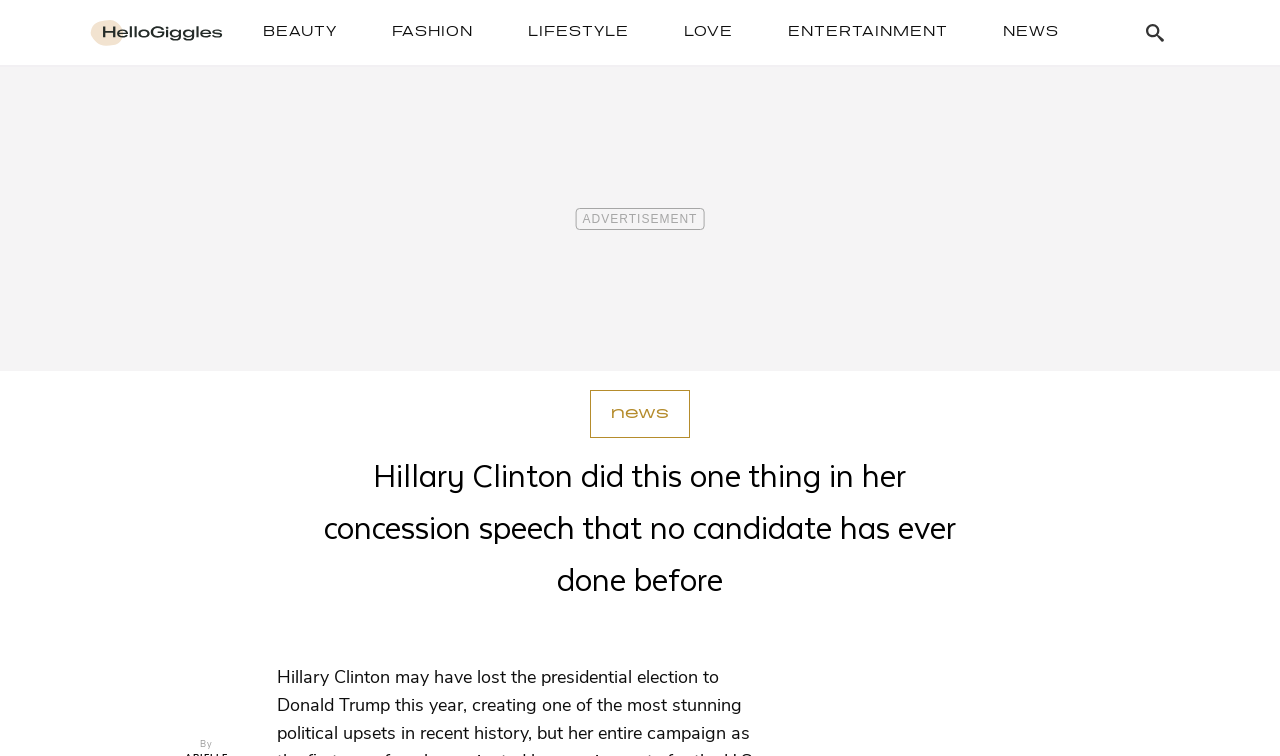Provide the bounding box coordinates of the HTML element this sentence describes: "parent_node: Skip to content title="HelloGiggles"". The bounding box coordinates consist of four float numbers between 0 and 1, i.e., [left, top, right, bottom].

[0.07, 0.026, 0.174, 0.06]